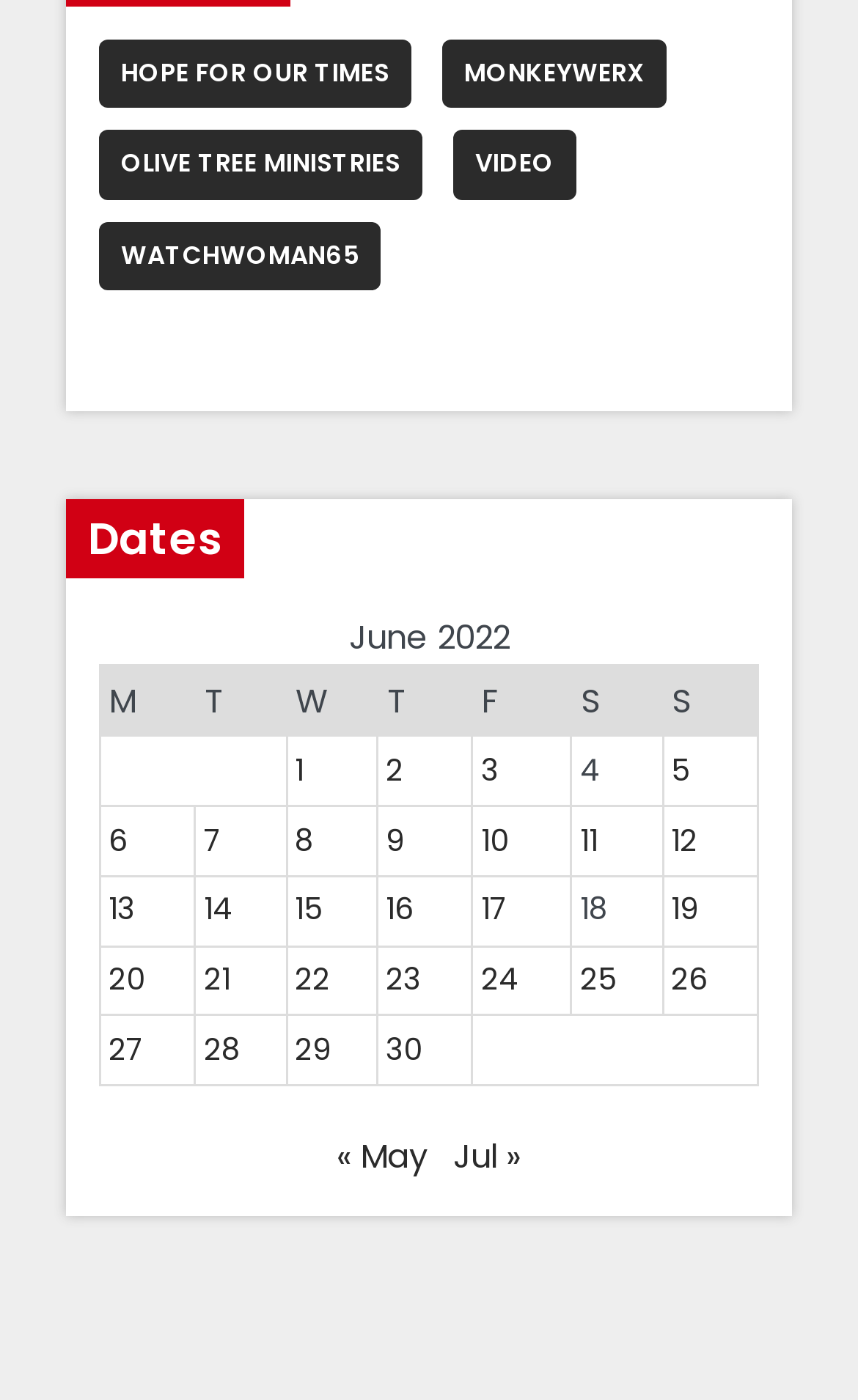Please determine the bounding box coordinates for the UI element described here. Use the format (top-left x, top-left y, bottom-right x, bottom-right y) with values bounded between 0 and 1: Jul »

[0.528, 0.809, 0.608, 0.842]